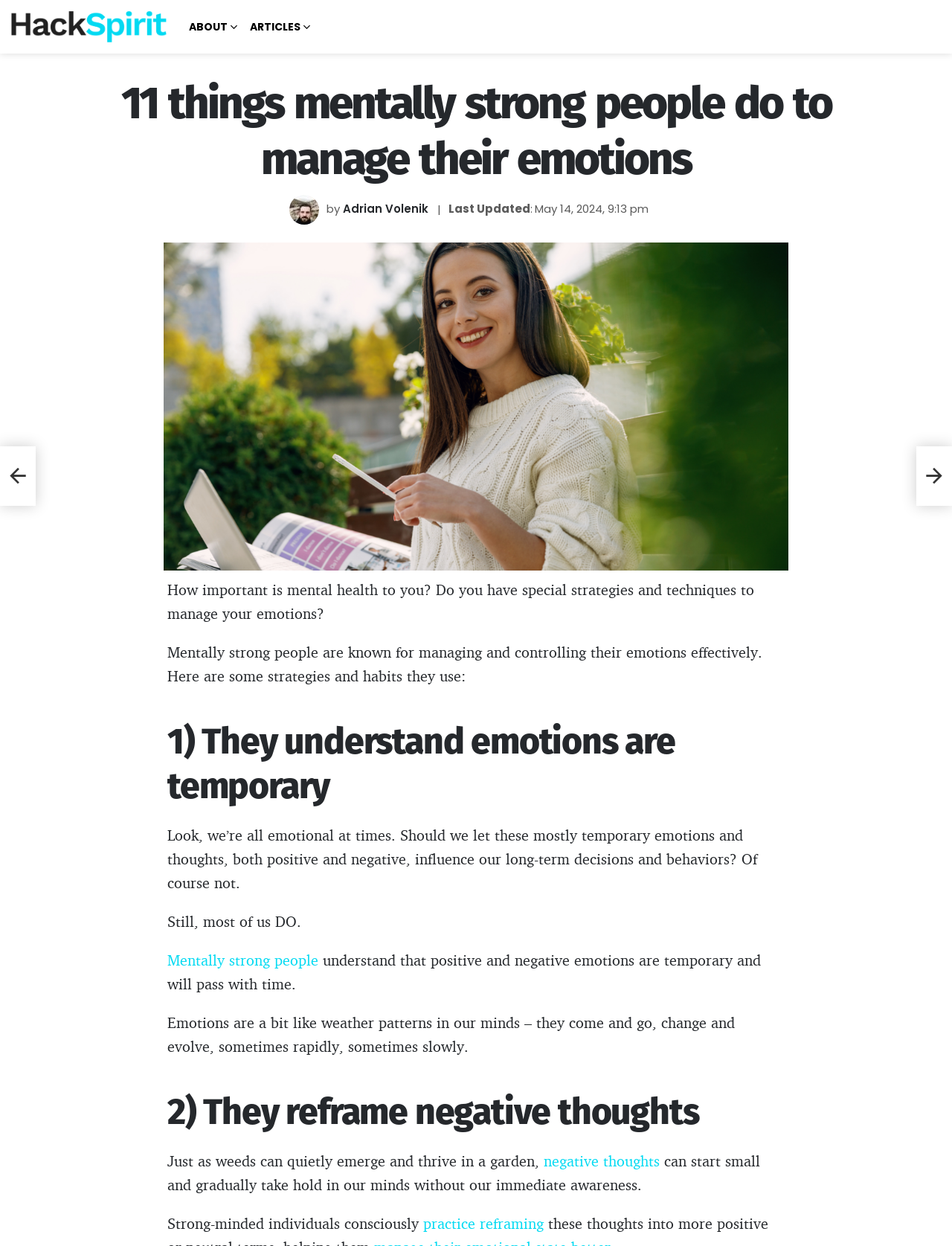What is the last updated date of the article?
Please answer the question with a detailed response using the information from the screenshot.

The last updated date of the article can be found by looking at the header section of the webpage, where it says 'Last Updated May 14, 2024, 9:13 pm'.